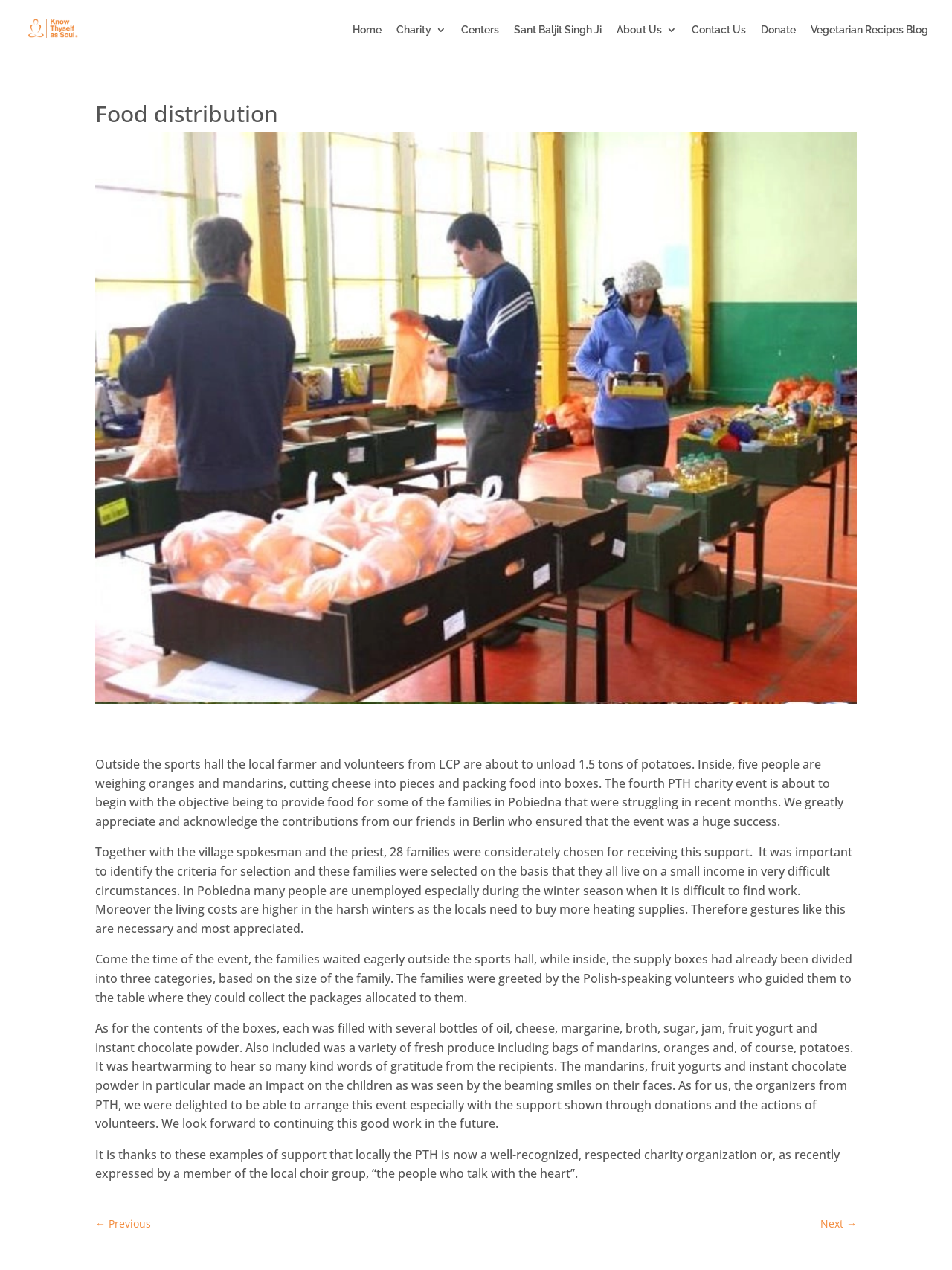Identify the bounding box coordinates of the clickable region to carry out the given instruction: "Visit the Centers page".

[0.484, 0.019, 0.524, 0.047]